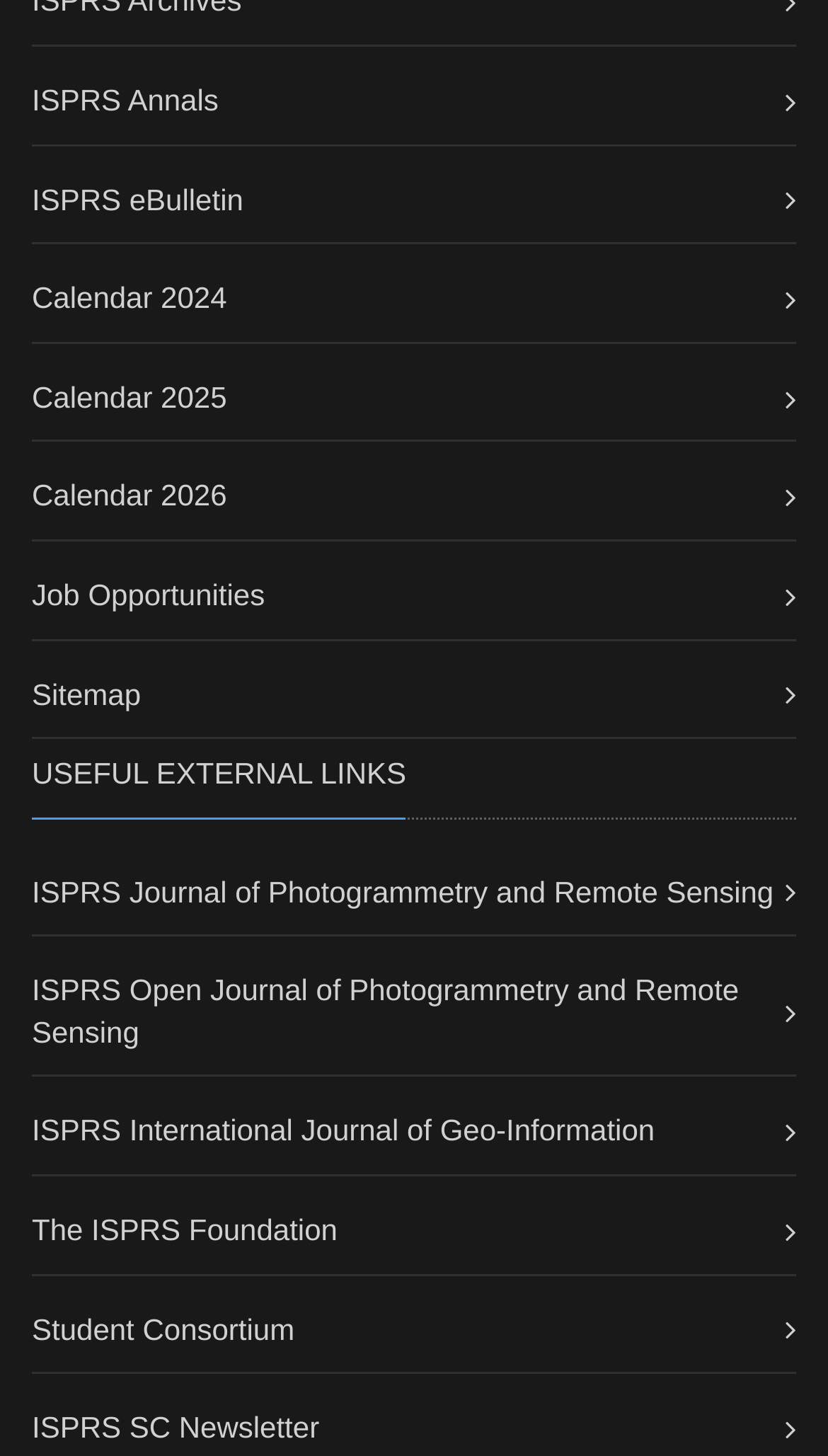Locate the bounding box coordinates of the element you need to click to accomplish the task described by this instruction: "Explore Calendar 2024".

[0.038, 0.193, 0.274, 0.216]